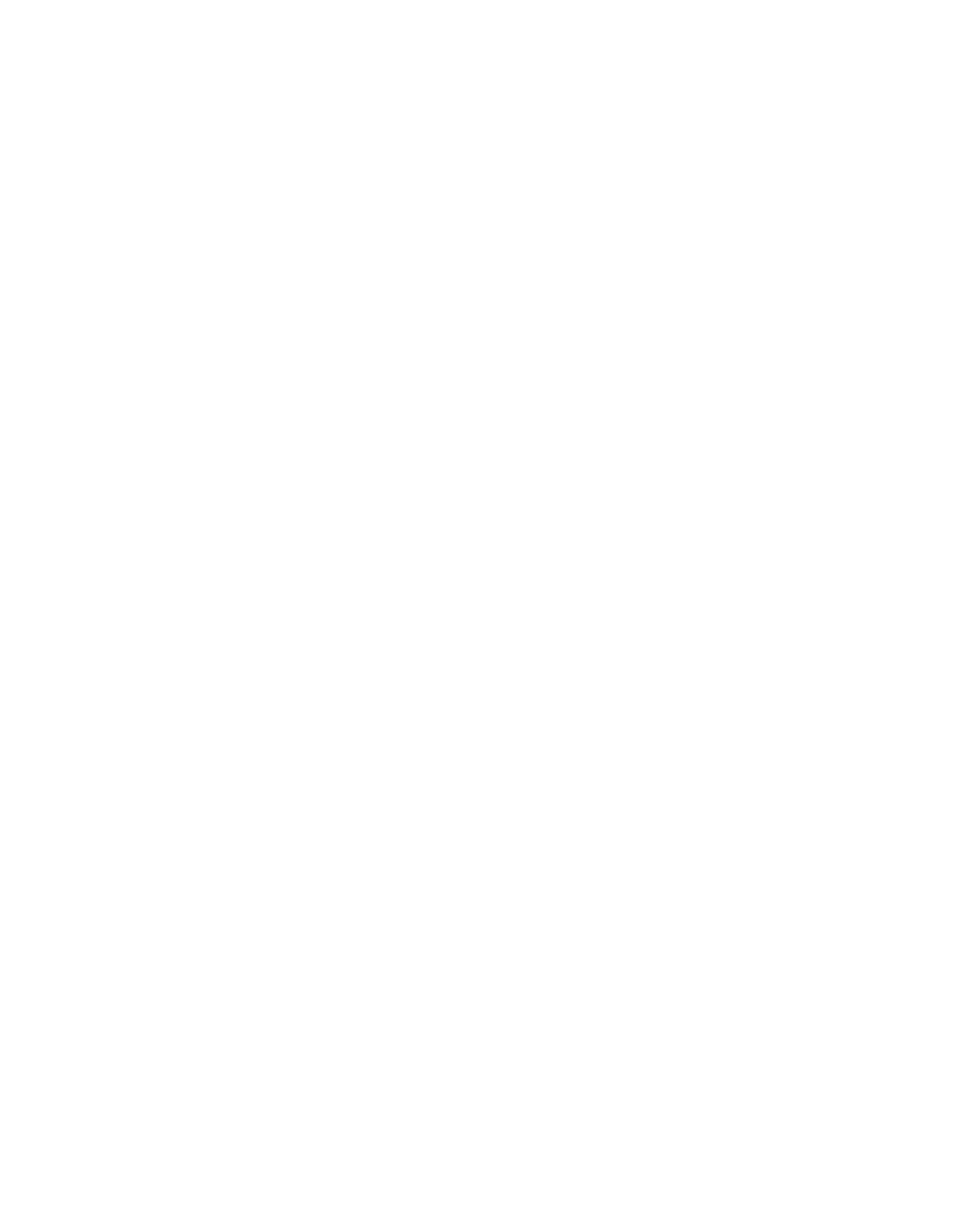Identify the bounding box coordinates of the specific part of the webpage to click to complete this instruction: "Click on Legal Notice".

[0.5, 0.77, 0.594, 0.788]